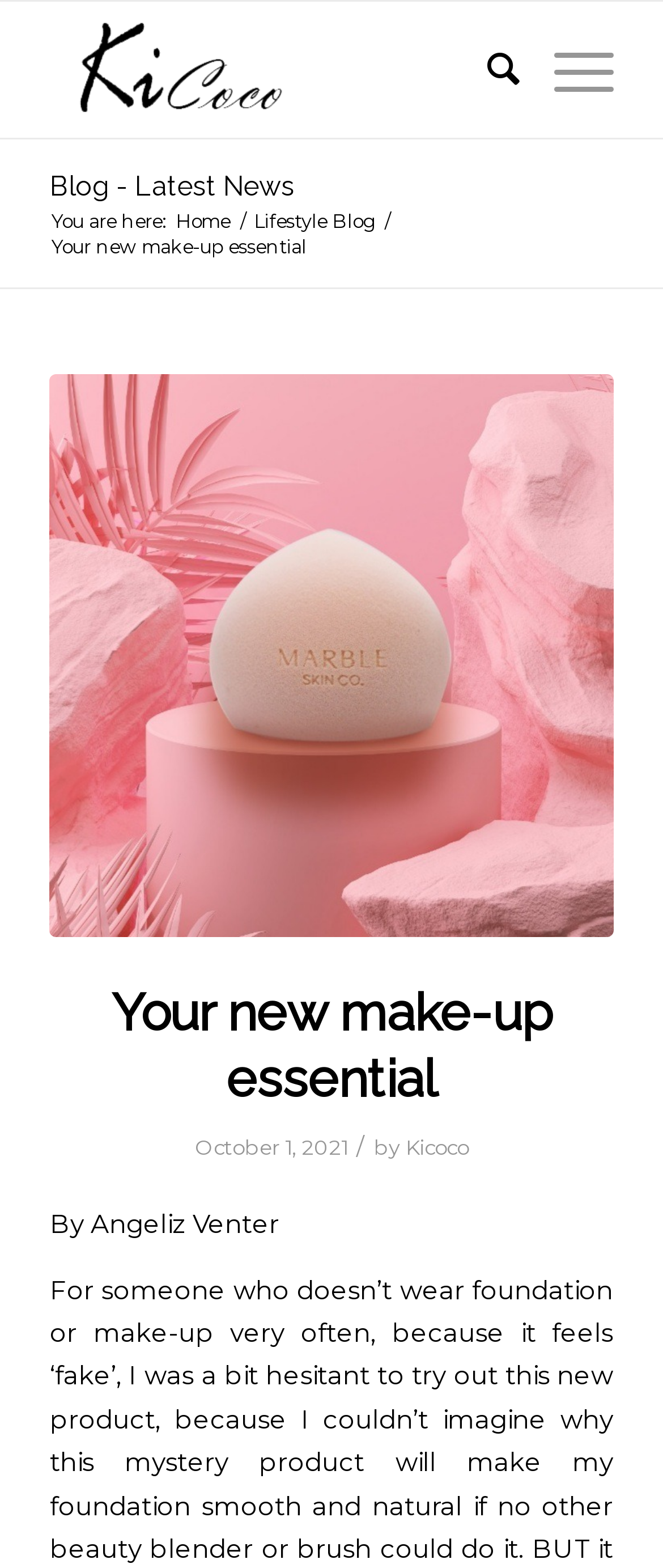Show the bounding box coordinates of the region that should be clicked to follow the instruction: "View the article 'Your new make-up essential'."

[0.075, 0.238, 0.925, 0.598]